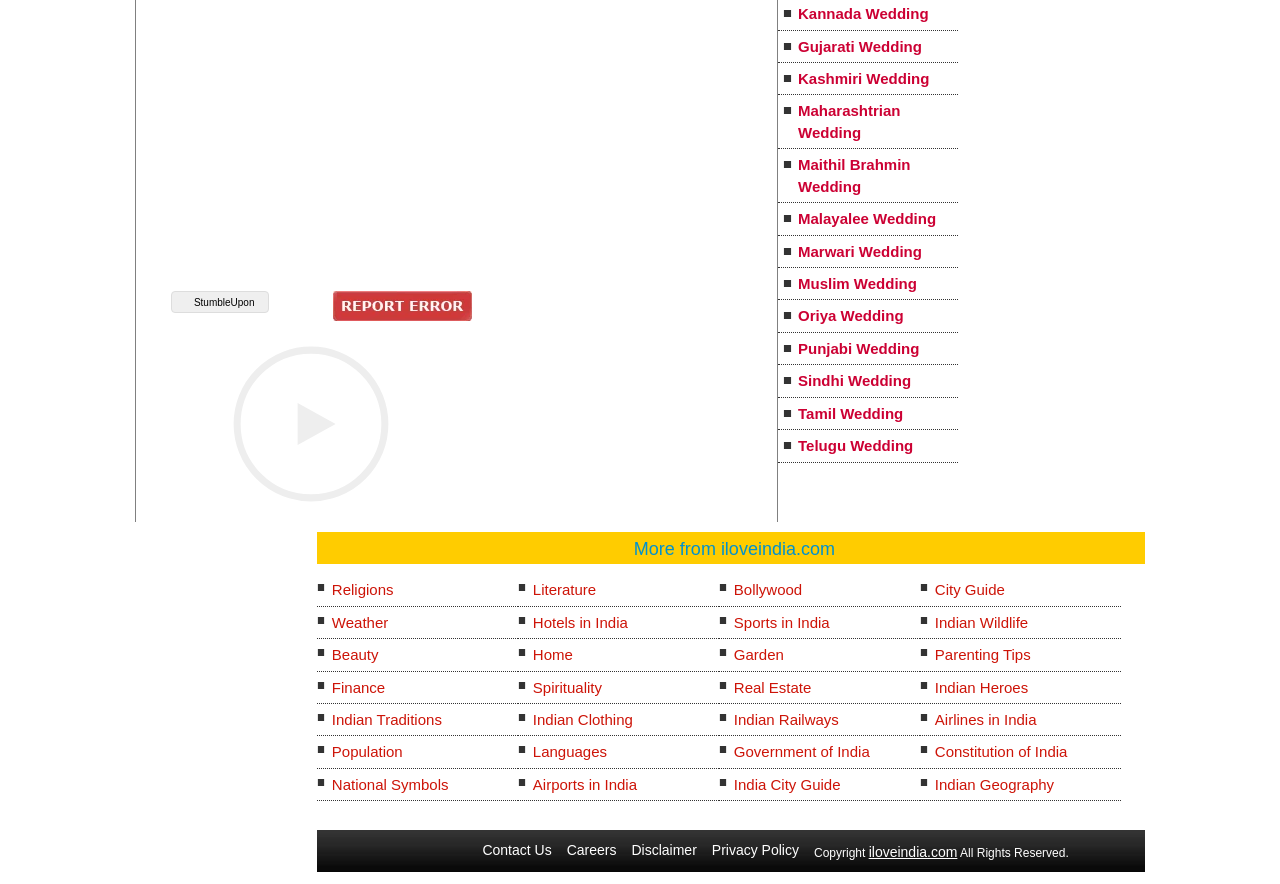Where is the 'Contact Us' link located?
From the image, provide a succinct answer in one word or a short phrase.

At the bottom